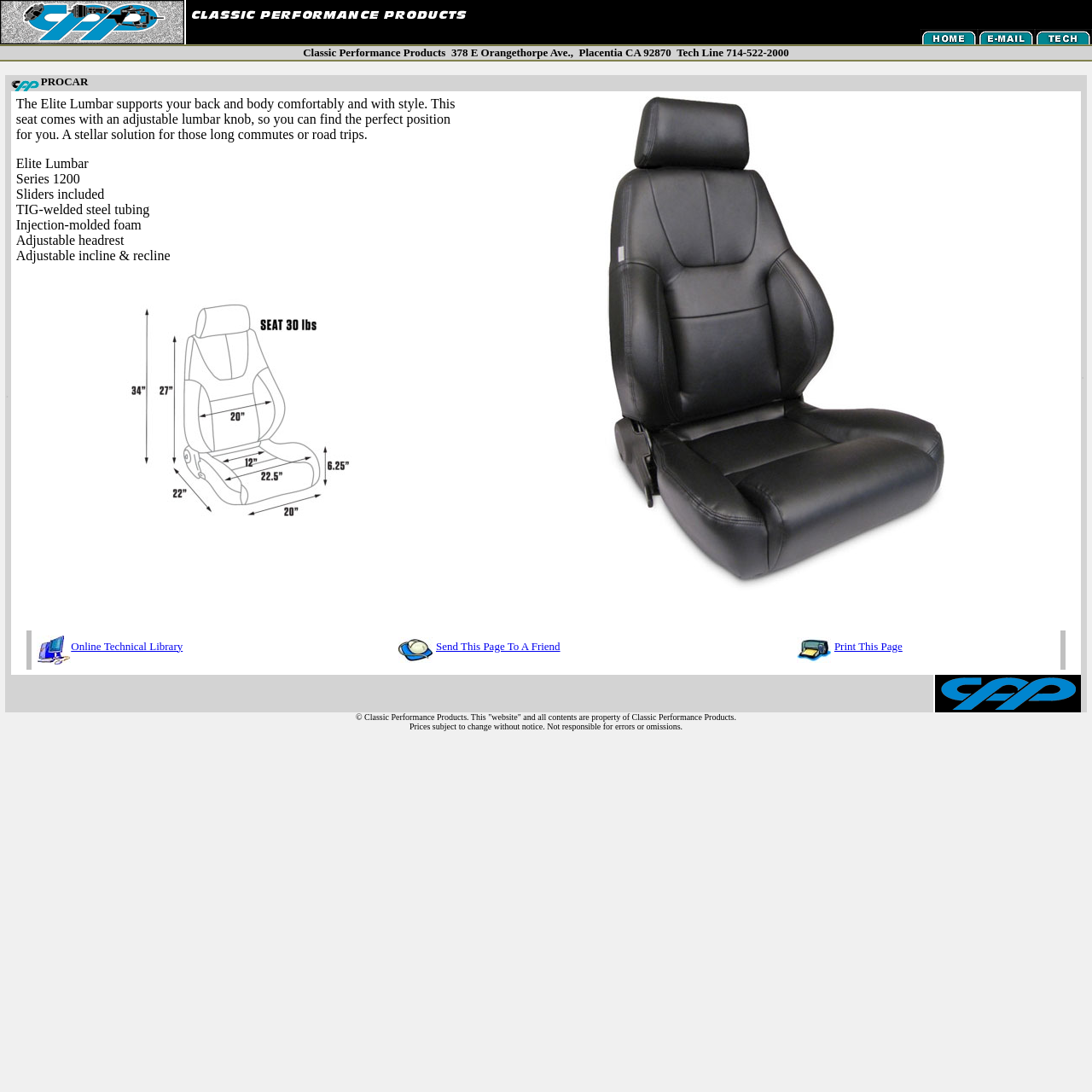What is the material of the seat?
Using the image as a reference, answer the question with a short word or phrase.

TIG-welded steel tubing